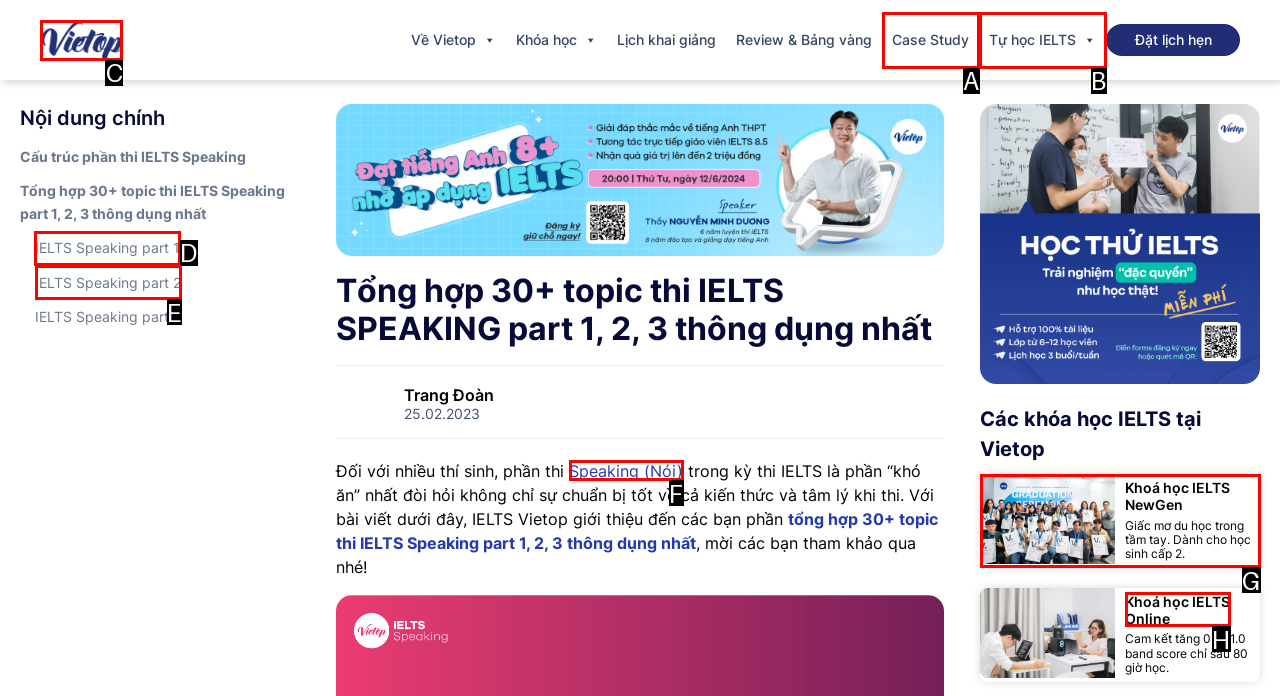Identify the appropriate lettered option to execute the following task: Read more about IELTS Speaking part 1
Respond with the letter of the selected choice.

D